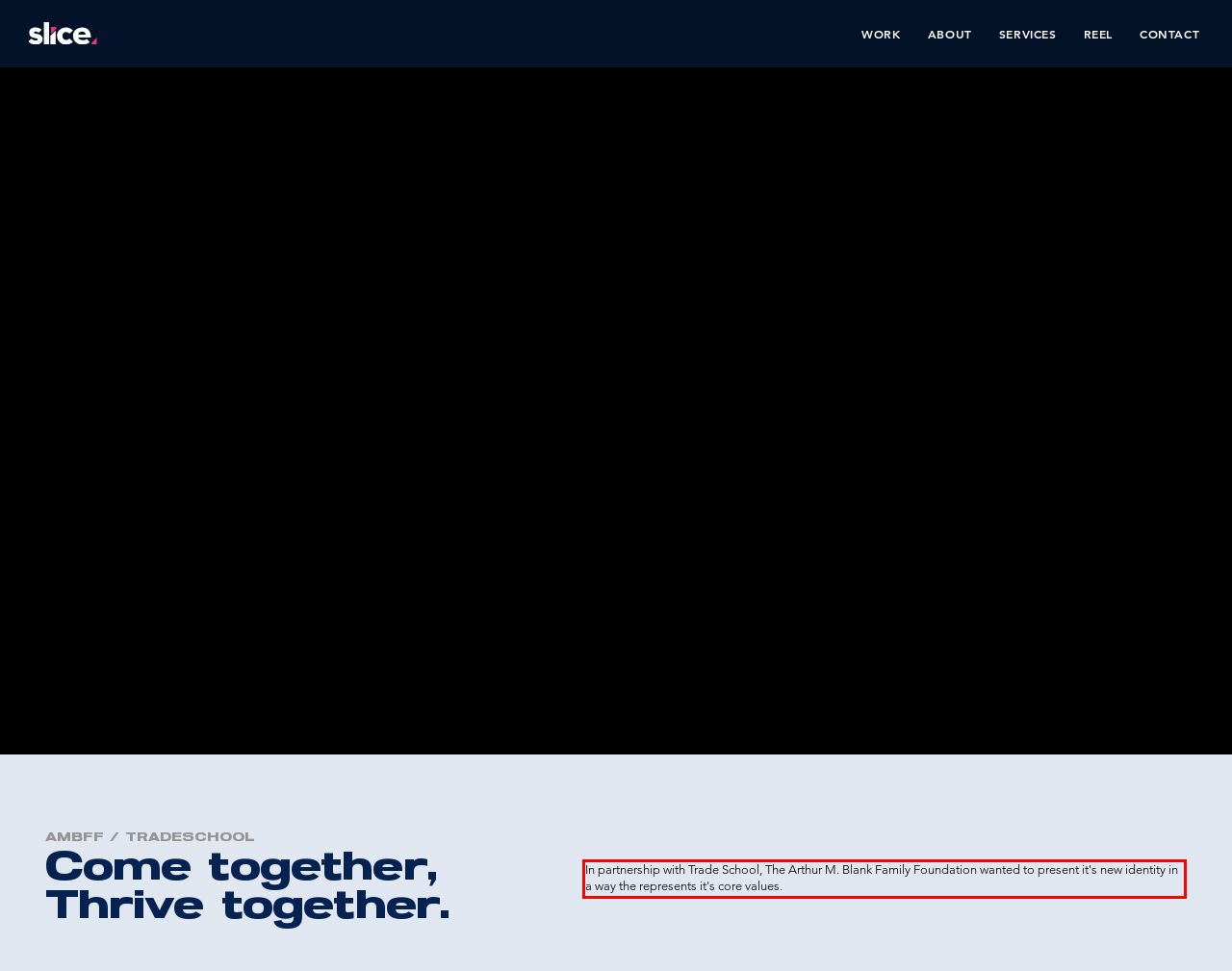Given a webpage screenshot, locate the red bounding box and extract the text content found inside it.

In partnership with Trade School, The Arthur M. Blank Family Foundation wanted to present it's new identity in a way the represents it's core values.